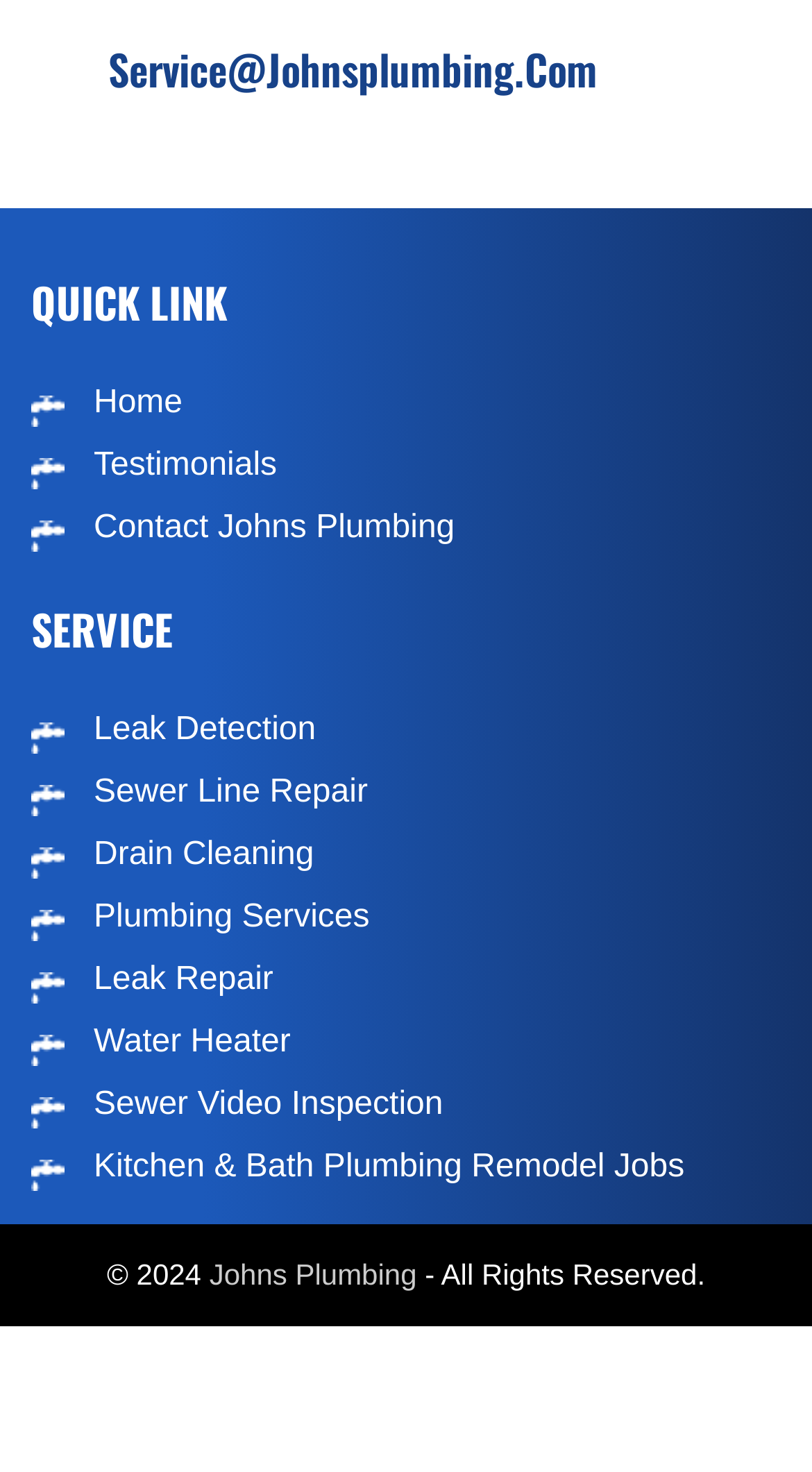What is the email address for service?
Please answer the question with a detailed and comprehensive explanation.

The email address for service can be found in the top-left corner of the webpage, inside a link element with the text 'Call 9549941167 For Service Service@Johnsplumbing.Com'.